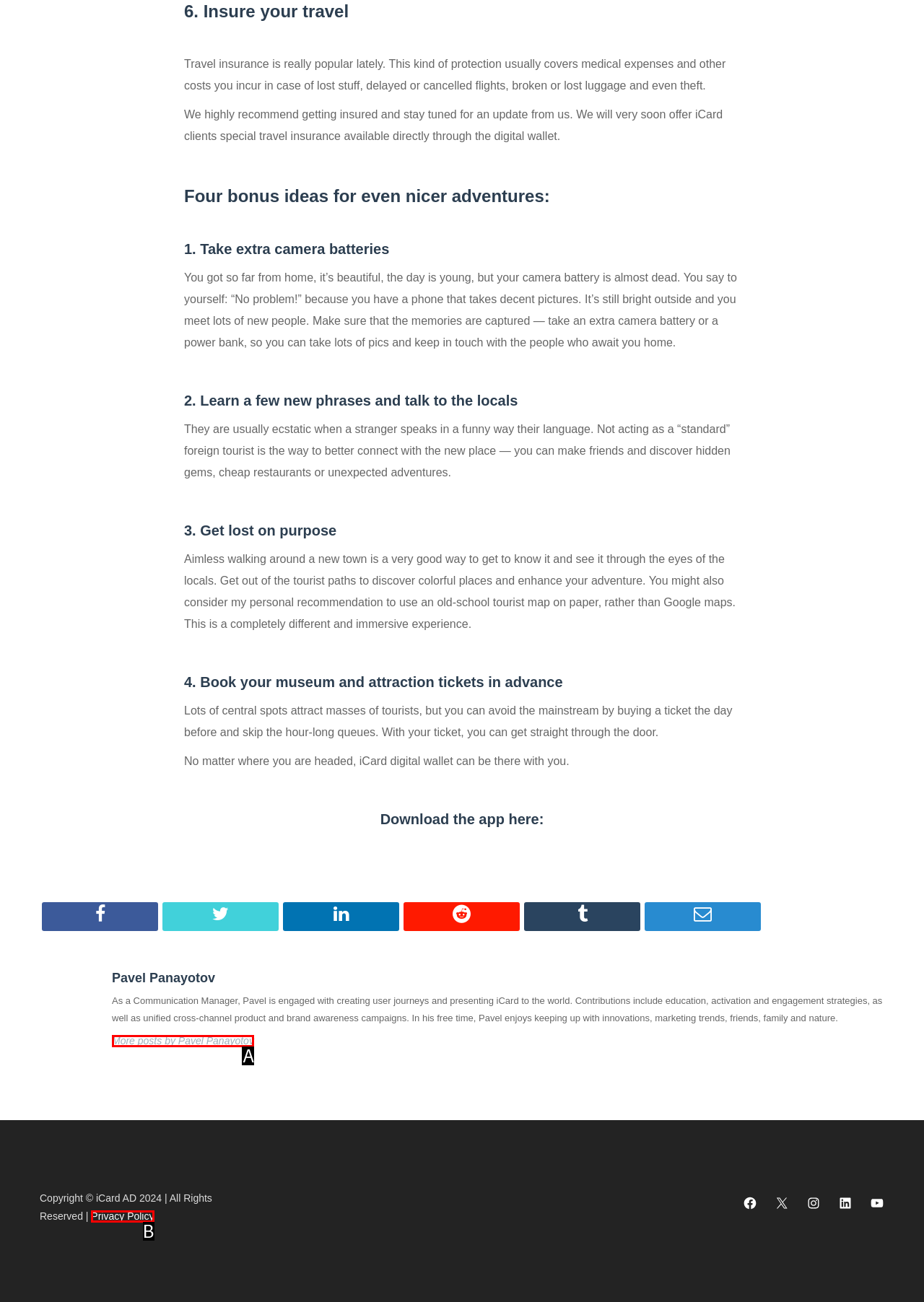Using the element description: Privacy Policy, select the HTML element that matches best. Answer with the letter of your choice.

B